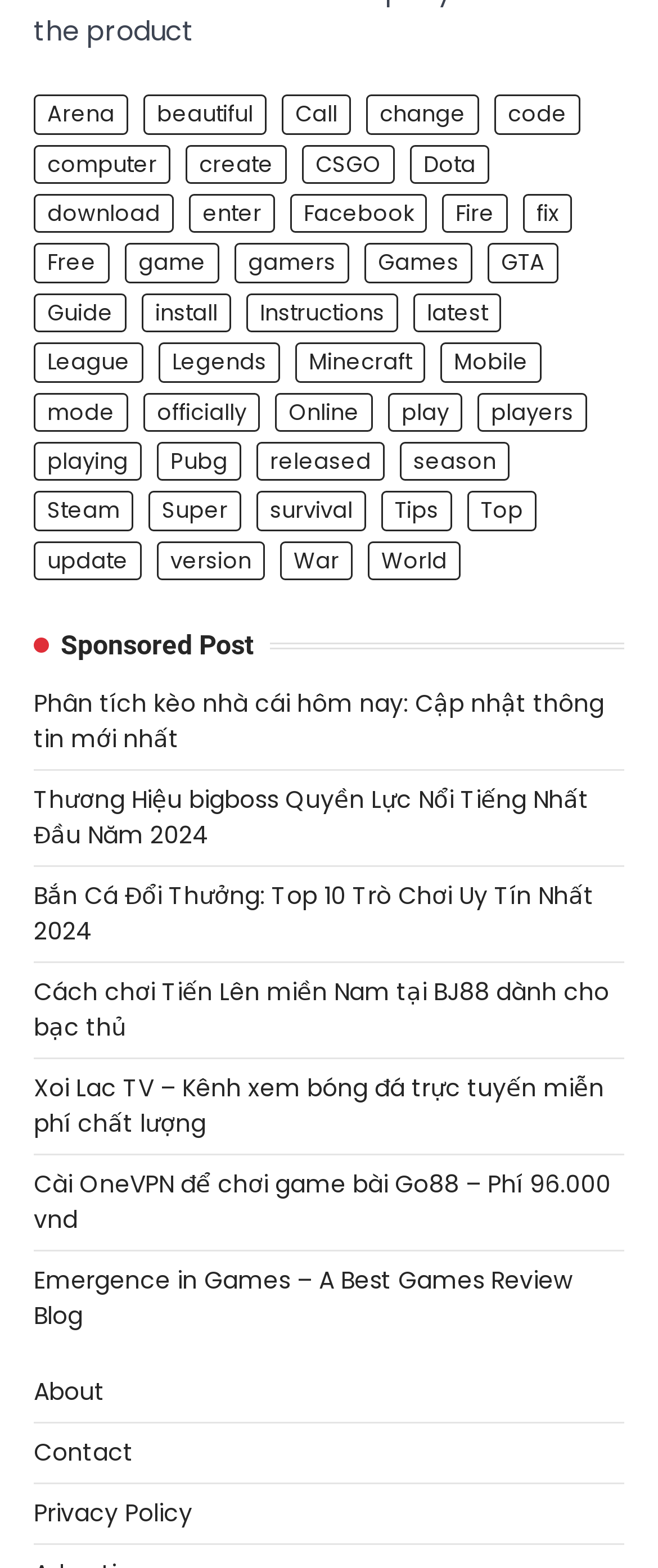What type of content is primarily featured on this webpage?
Using the details shown in the screenshot, provide a comprehensive answer to the question.

Based on the numerous links with keywords related to games, such as 'Arena', 'CSGO', 'Dota', 'game', 'gamers', 'Games', and 'Pubg', it can be inferred that the primary content featured on this webpage is related to games.